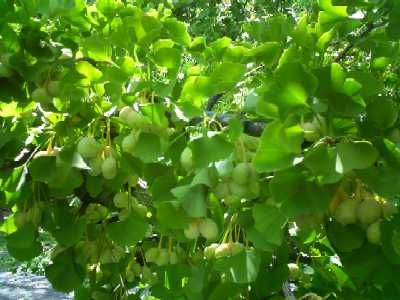What is the color of the ginkgo nuts? Observe the screenshot and provide a one-word or short phrase answer.

Green